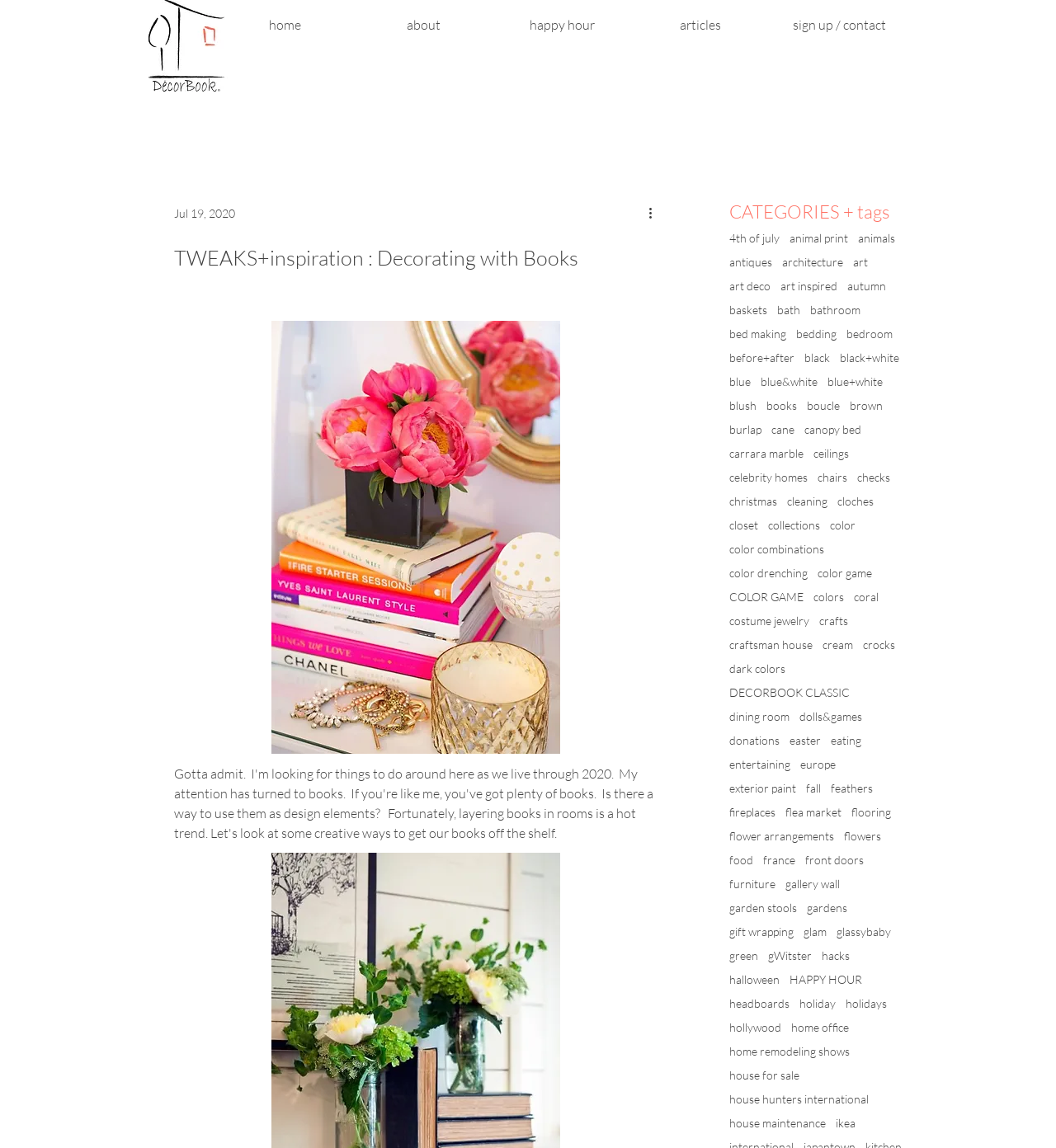Identify the coordinates of the bounding box for the element described below: "hacks". Return the coordinates as four float numbers between 0 and 1: [left, top, right, bottom].

[0.778, 0.826, 0.805, 0.838]